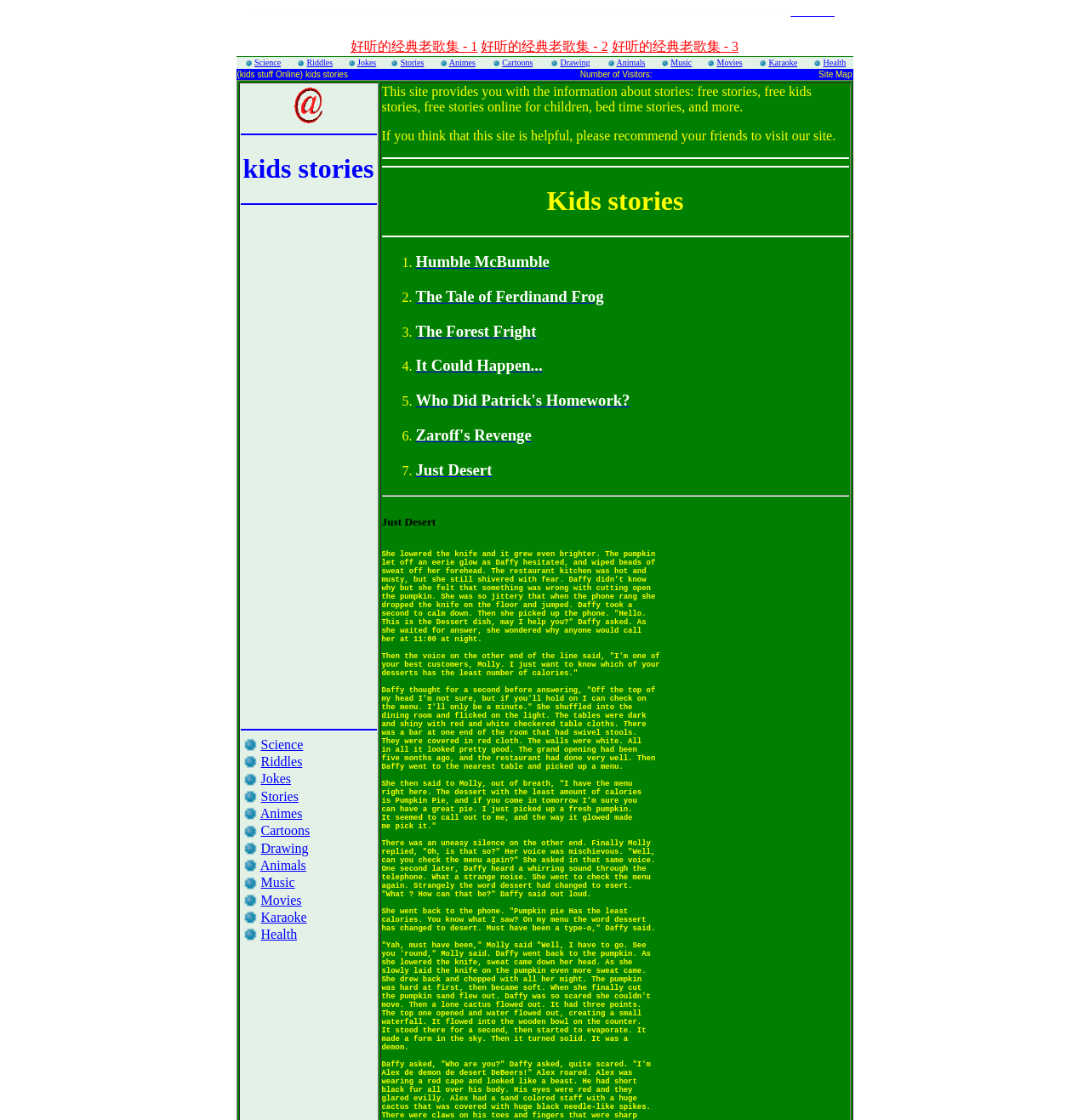Reply to the question with a single word or phrase:
What is the main category of stories on this webpage?

kids stories